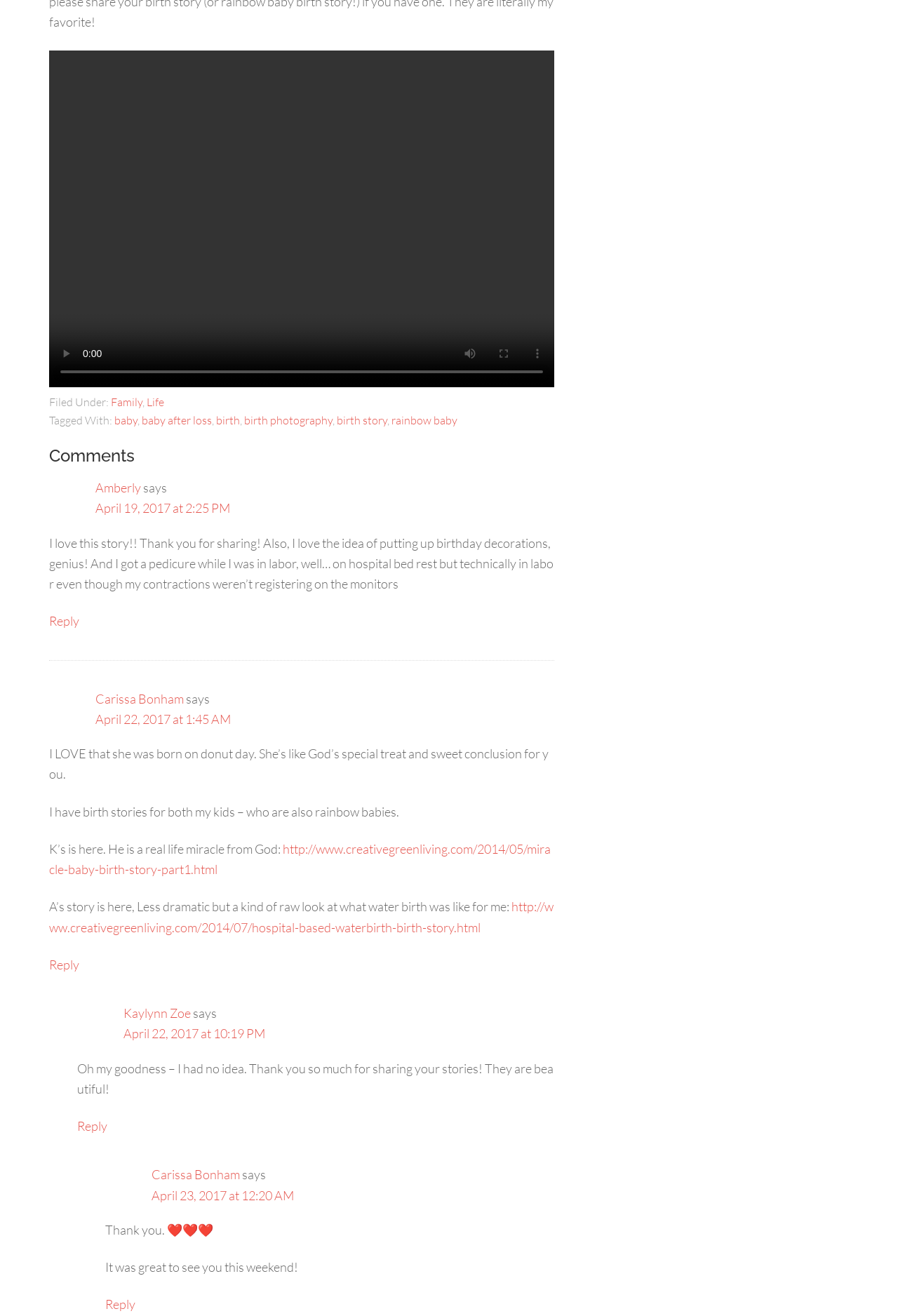Please examine the image and provide a detailed answer to the question: How many links are there in the footer?

I counted the number of links in the footer section, which includes links to categories and tags, and found that there are 7 links.